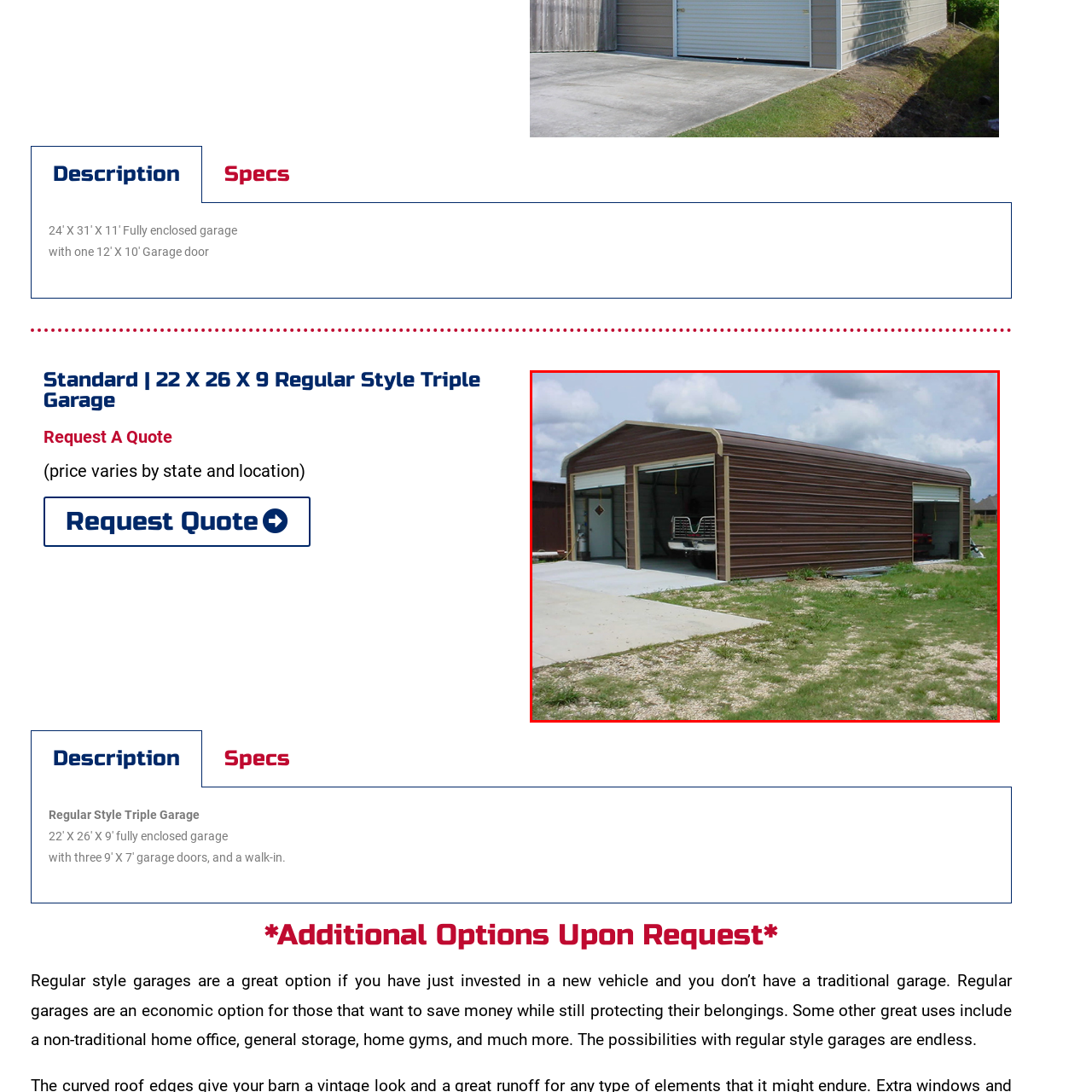Observe the image framed by the red bounding box and present a detailed answer to the following question, relying on the visual data provided: What is the surface material of the area surrounding the garage?

The surface material of the area surrounding the garage can be identified by reading the caption, which describes the garage as situated on a paved concrete surface, with a surrounding area of lush grass.